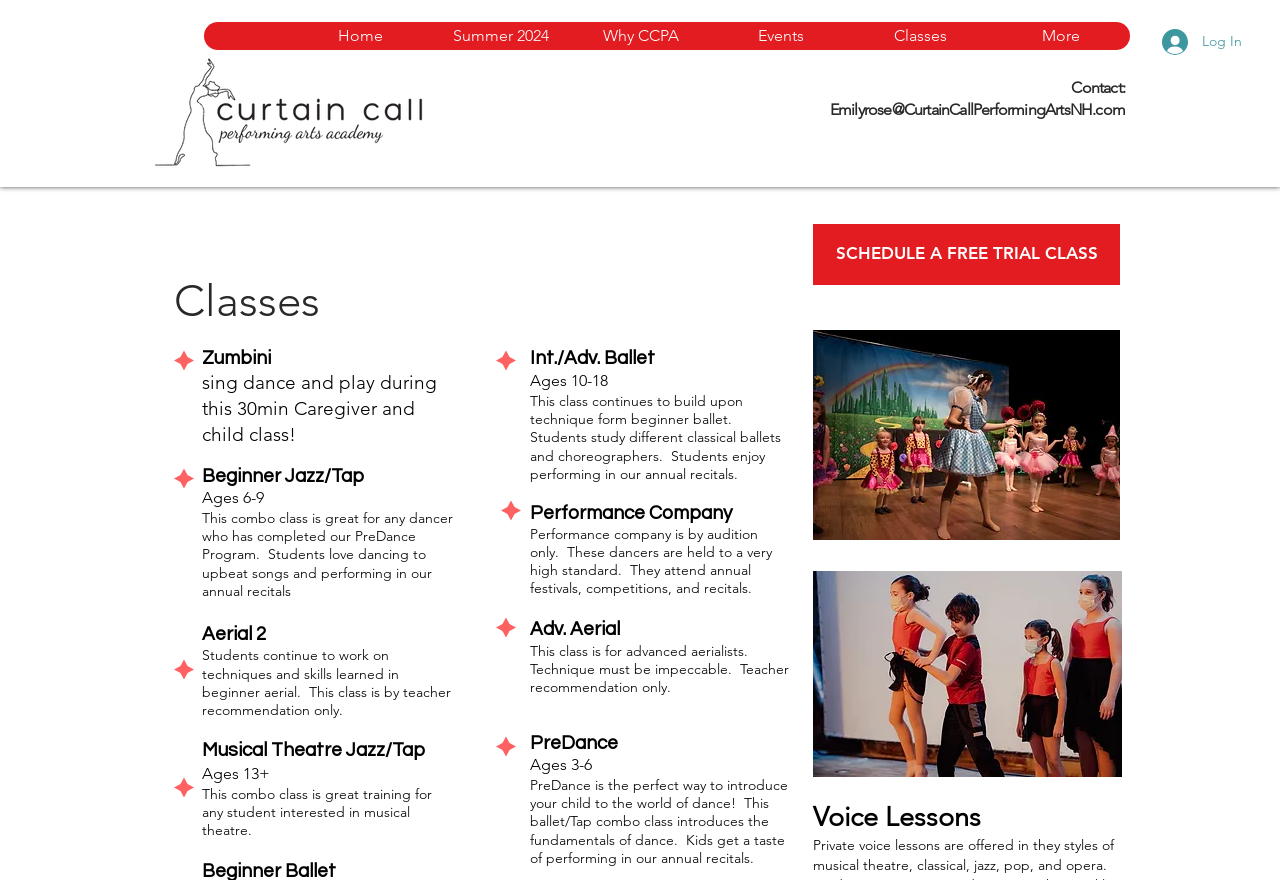Please locate the clickable area by providing the bounding box coordinates to follow this instruction: "Schedule a free trial class".

[0.635, 0.254, 0.875, 0.323]